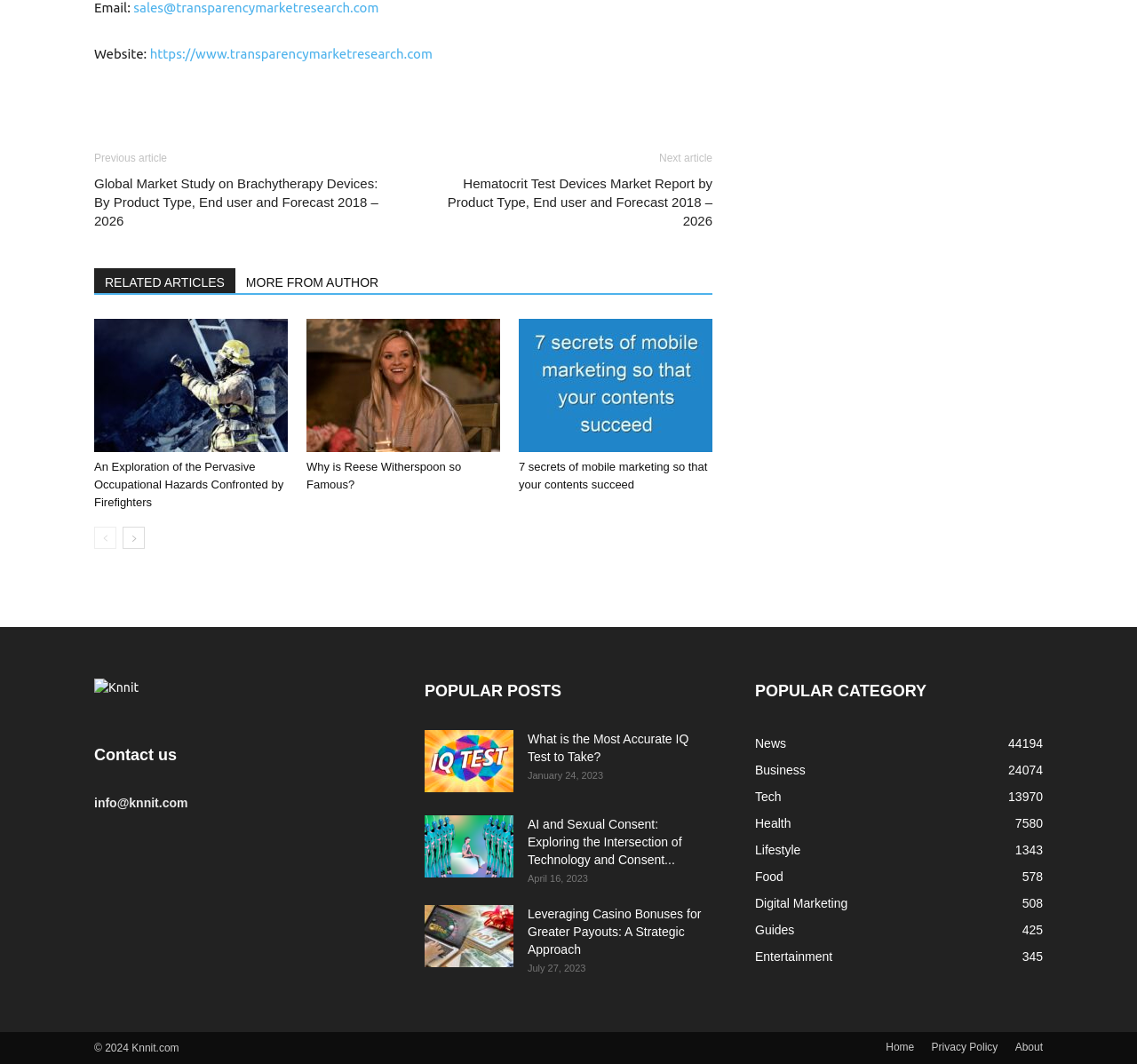From the element description: "Privacy Policy", extract the bounding box coordinates of the UI element. The coordinates should be expressed as four float numbers between 0 and 1, in the order [left, top, right, bottom].

[0.819, 0.976, 0.878, 0.991]